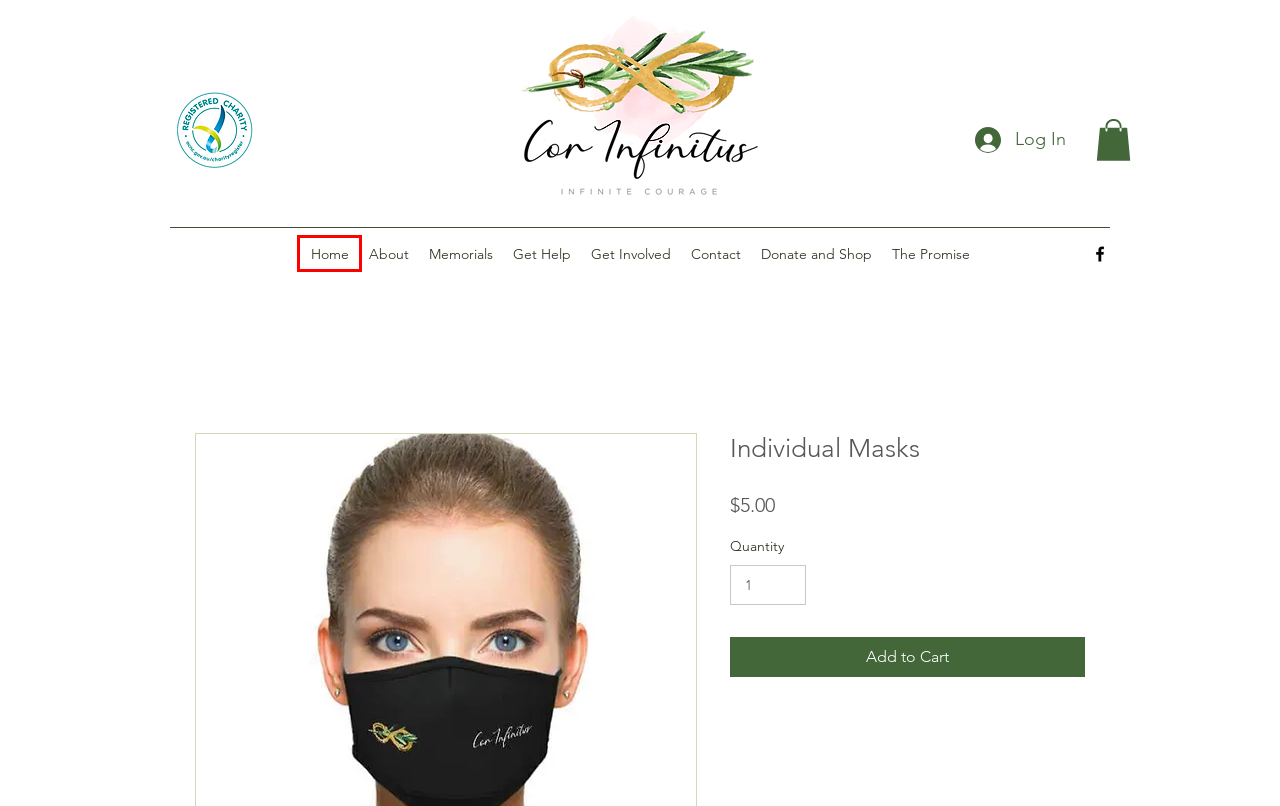Examine the screenshot of a webpage with a red bounding box around a UI element. Your task is to identify the webpage description that best corresponds to the new webpage after clicking the specified element. The given options are:
A. Get Involved | Cor Infinitus
B. Home | Cor Infinitus
C. The Promise | Cor Infinitus
D. Resources | Cor Infinitus
E. About | Cor Infinitus
F. Donate and Shop | Cor Infinitus
G. Memorials | Cor Infinitus
H. Contact | Cor Infinitus

B